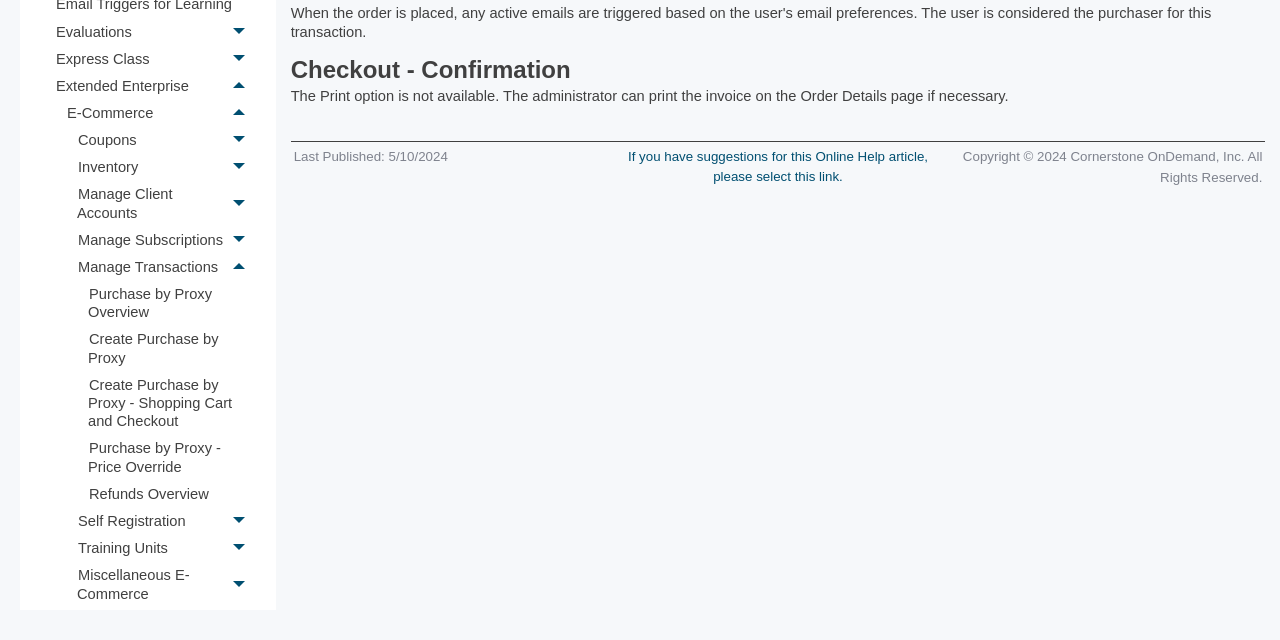Given the element description Inventory, specify the bounding box coordinates of the corresponding UI element in the format (top-left x, top-left y, bottom-right x, bottom-right y). All values must be between 0 and 1.

[0.177, 0.24, 0.2, 0.282]